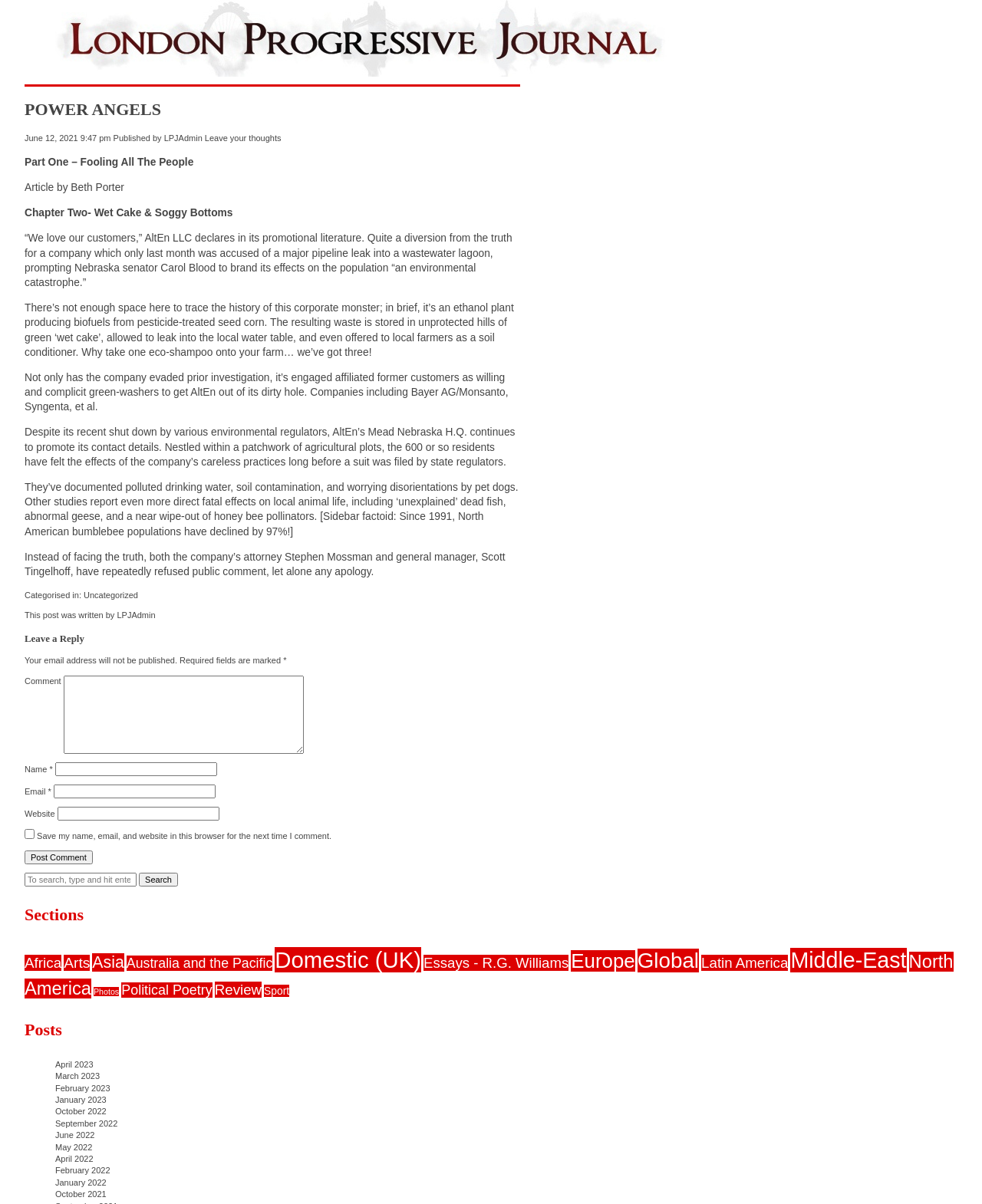What is the name of the journal?
Using the details from the image, give an elaborate explanation to answer the question.

The name of the journal can be found in the heading element at the top of the webpage, which reads 'POWER ANGELS : London Progressive Journal'.